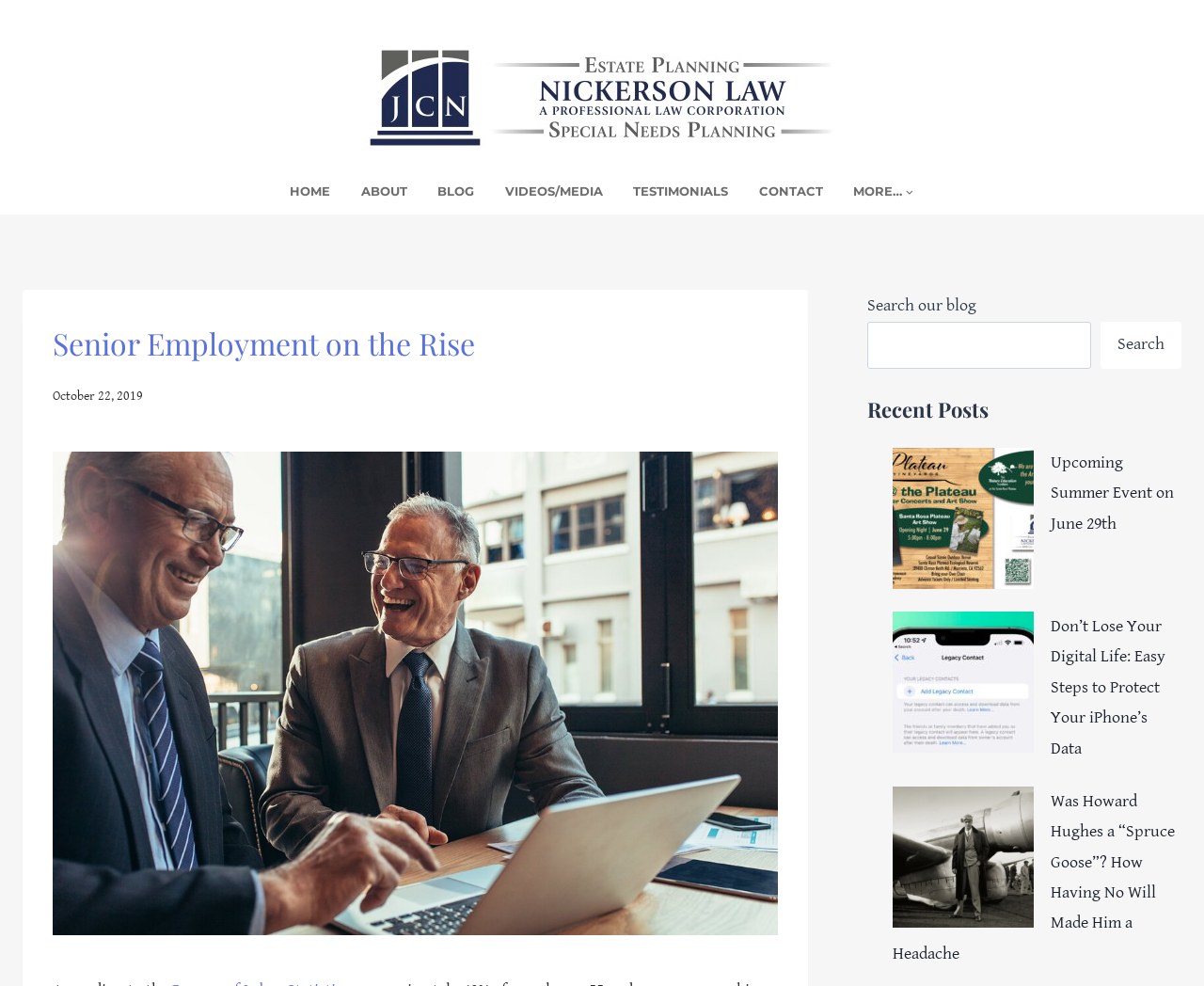Please find the bounding box coordinates of the element's region to be clicked to carry out this instruction: "Check the recent post about Don’t Lose Your Digital Life".

[0.873, 0.625, 0.968, 0.769]